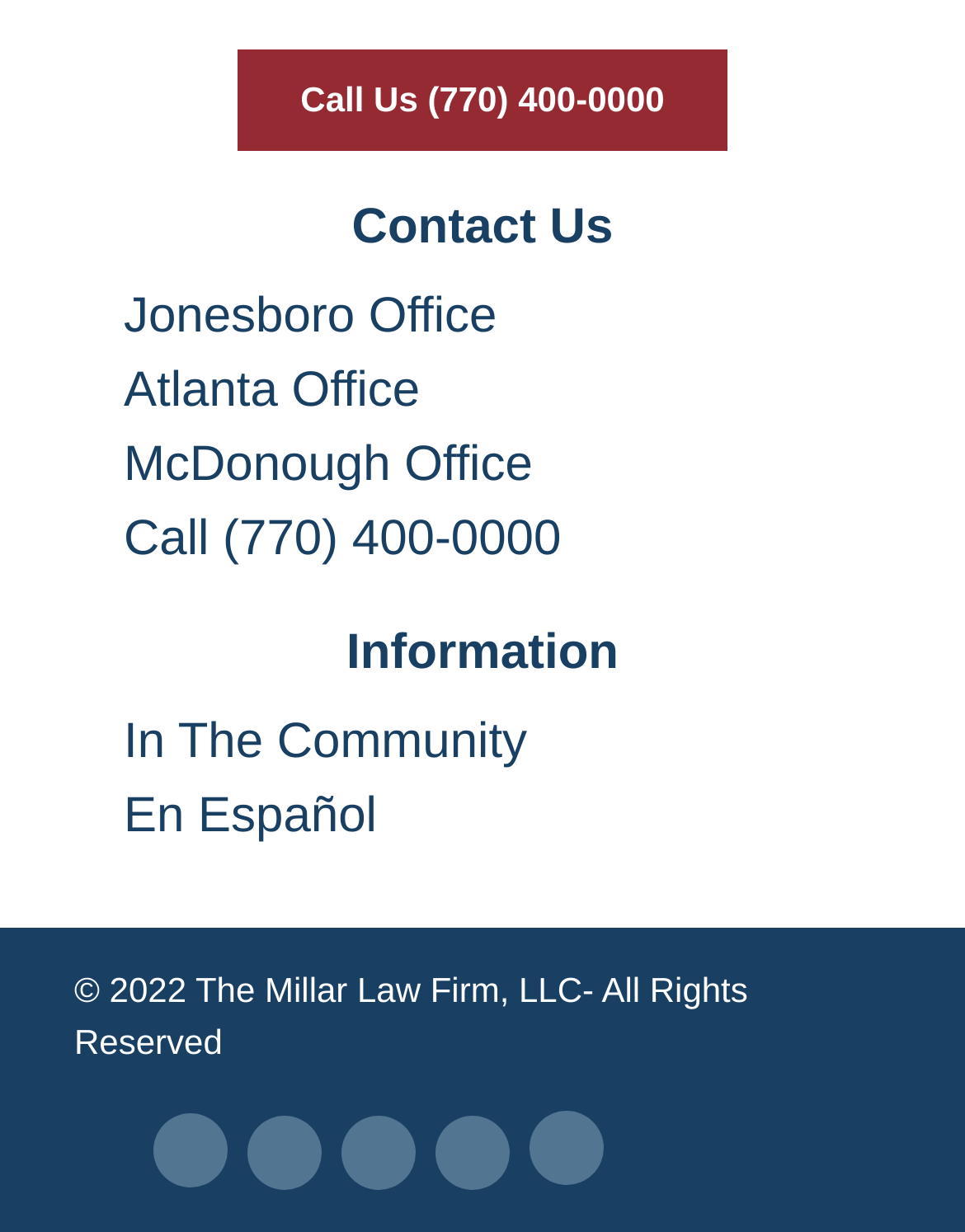What is the copyright year?
We need a detailed and exhaustive answer to the question. Please elaborate.

The copyright year is mentioned at the bottom of the page as '© 2022 The Millar Law Firm, LLC- All Rights Reserved'.